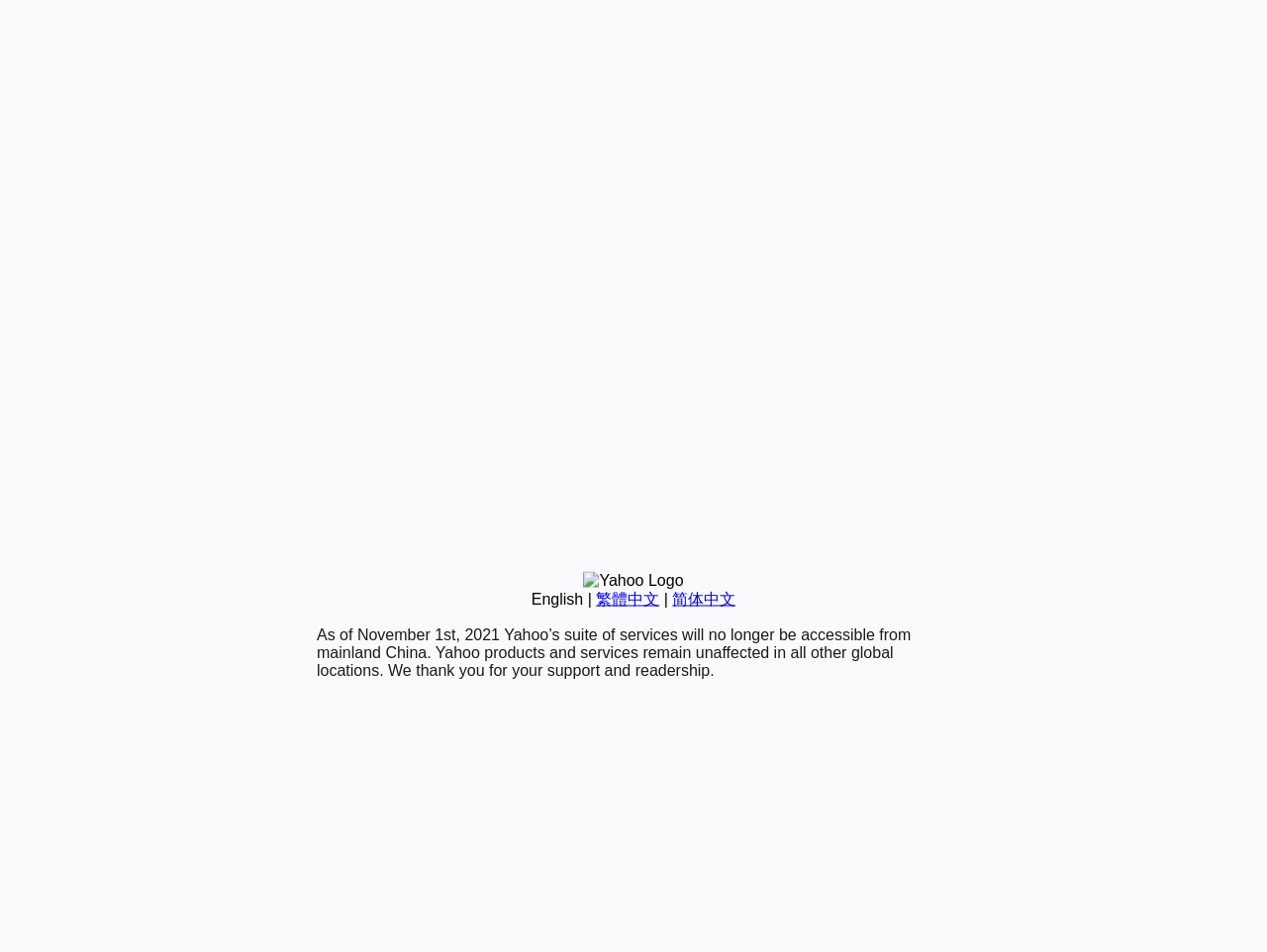Based on the description "简体中文", find the bounding box of the specified UI element.

[0.531, 0.62, 0.581, 0.638]